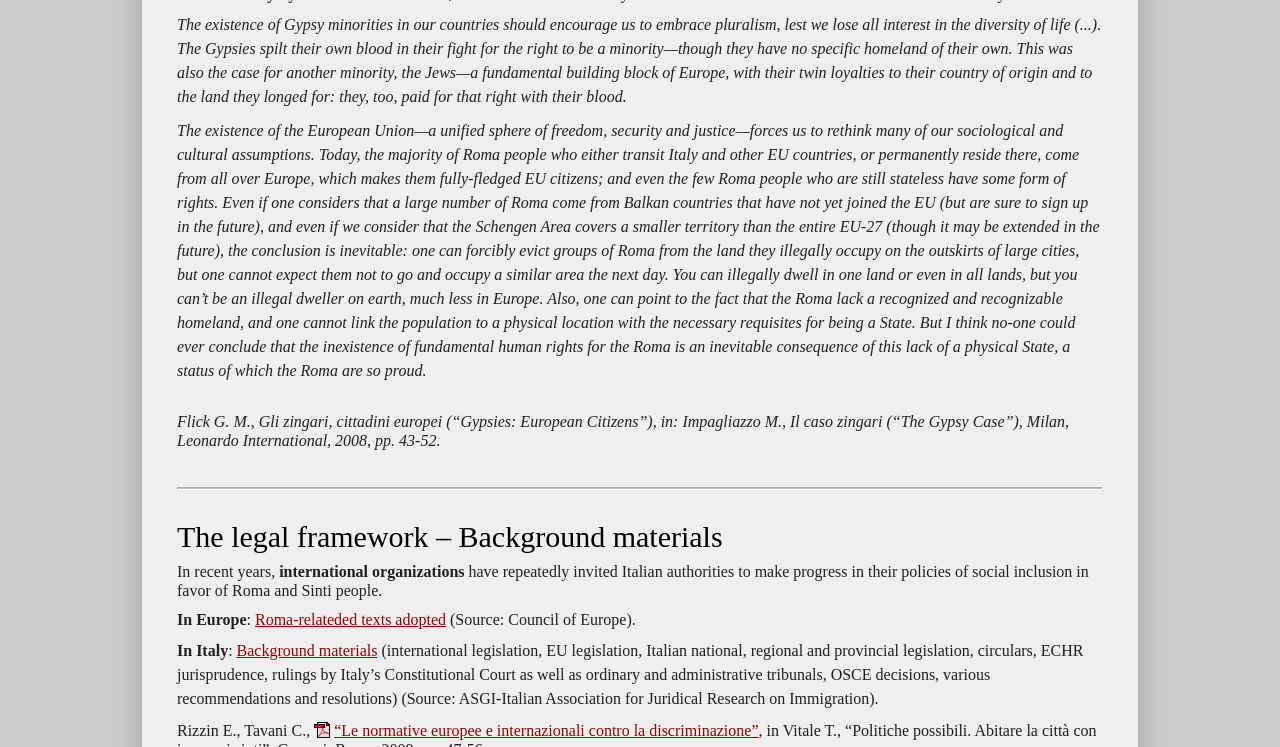Using the element description: "Roma-relateded texts adopted", determine the bounding box coordinates. The coordinates should be in the format [left, top, right, bottom], with values between 0 and 1.

[0.199, 0.818, 0.348, 0.841]